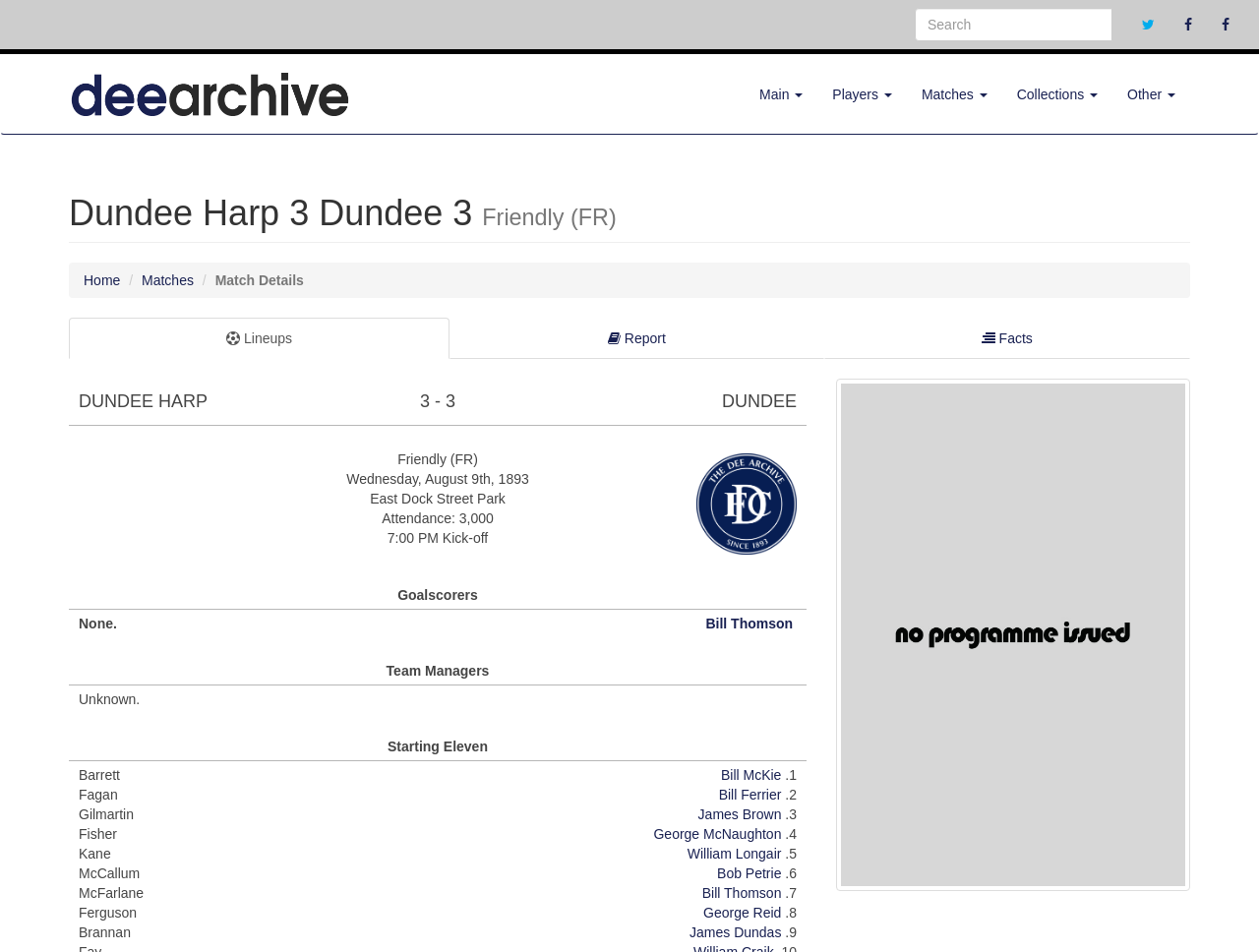Please provide a one-word or phrase answer to the question: 
Where was the friendly match played?

East Dock Street Park